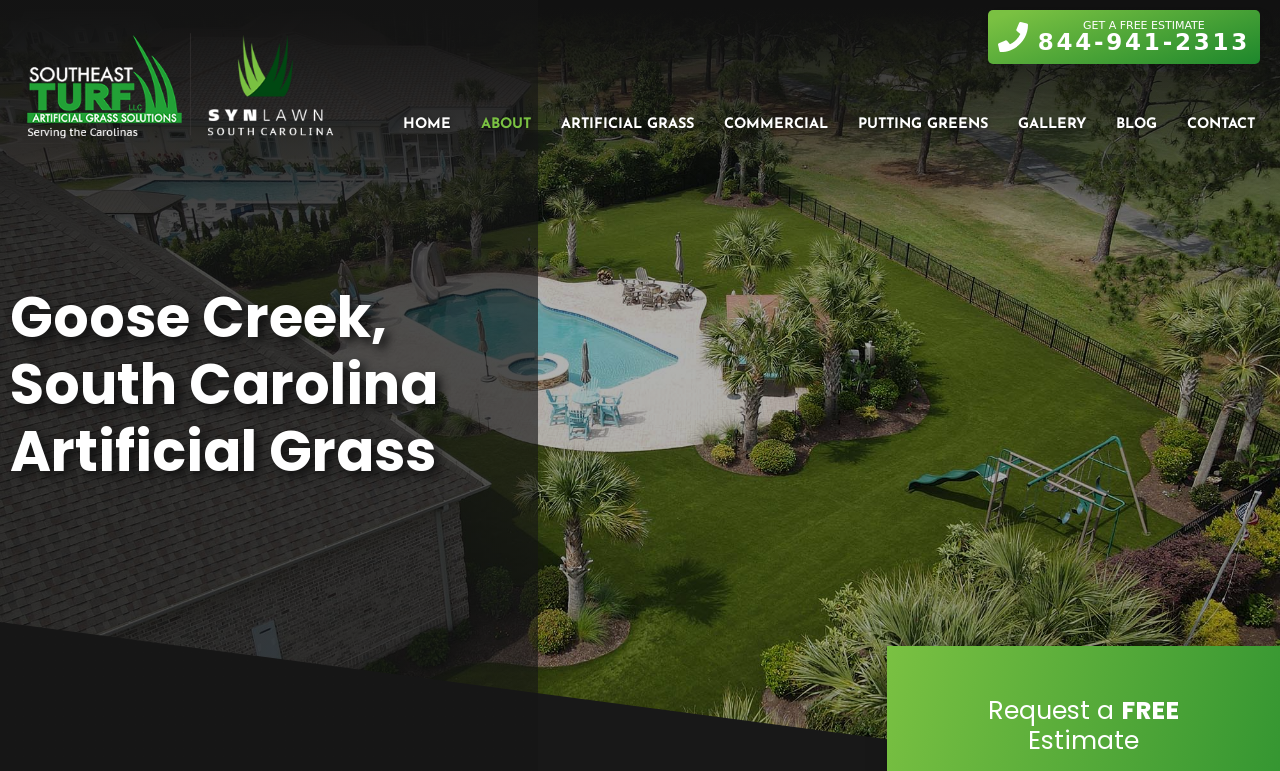What is the phone number to get a free estimate?
Refer to the screenshot and answer in one word or phrase.

844-941-2313